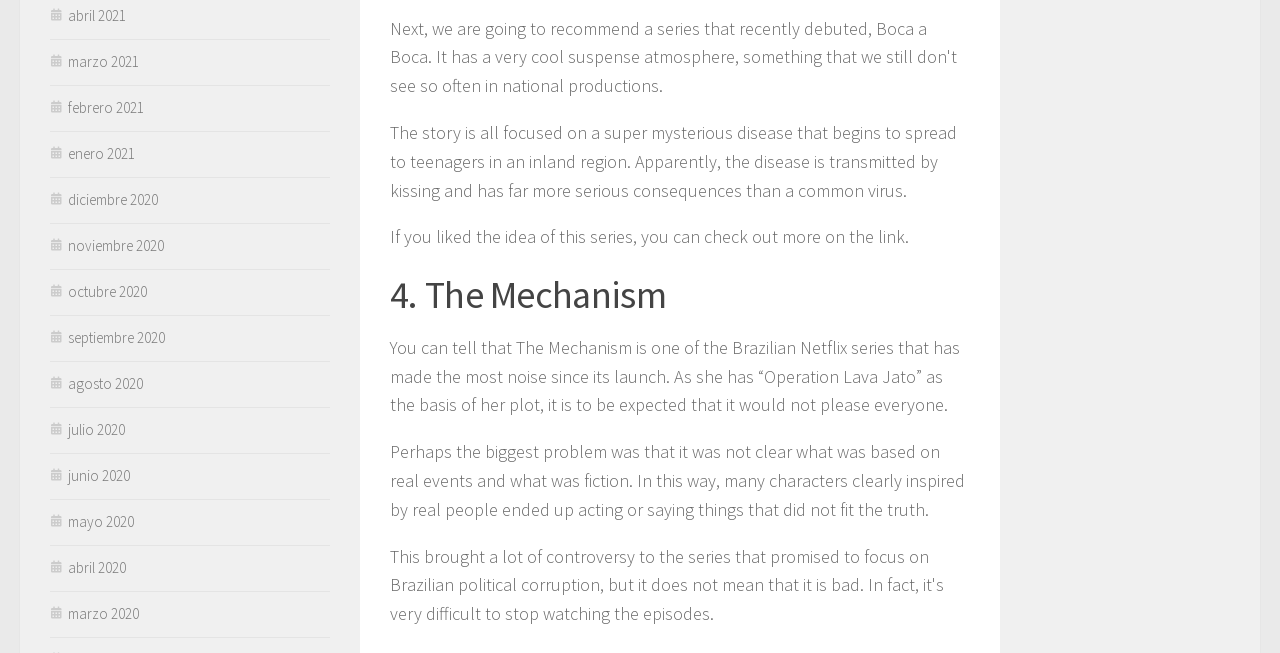Please predict the bounding box coordinates of the element's region where a click is necessary to complete the following instruction: "Read more about The Mechanism". The coordinates should be represented by four float numbers between 0 and 1, i.e., [left, top, right, bottom].

[0.305, 0.514, 0.75, 0.638]